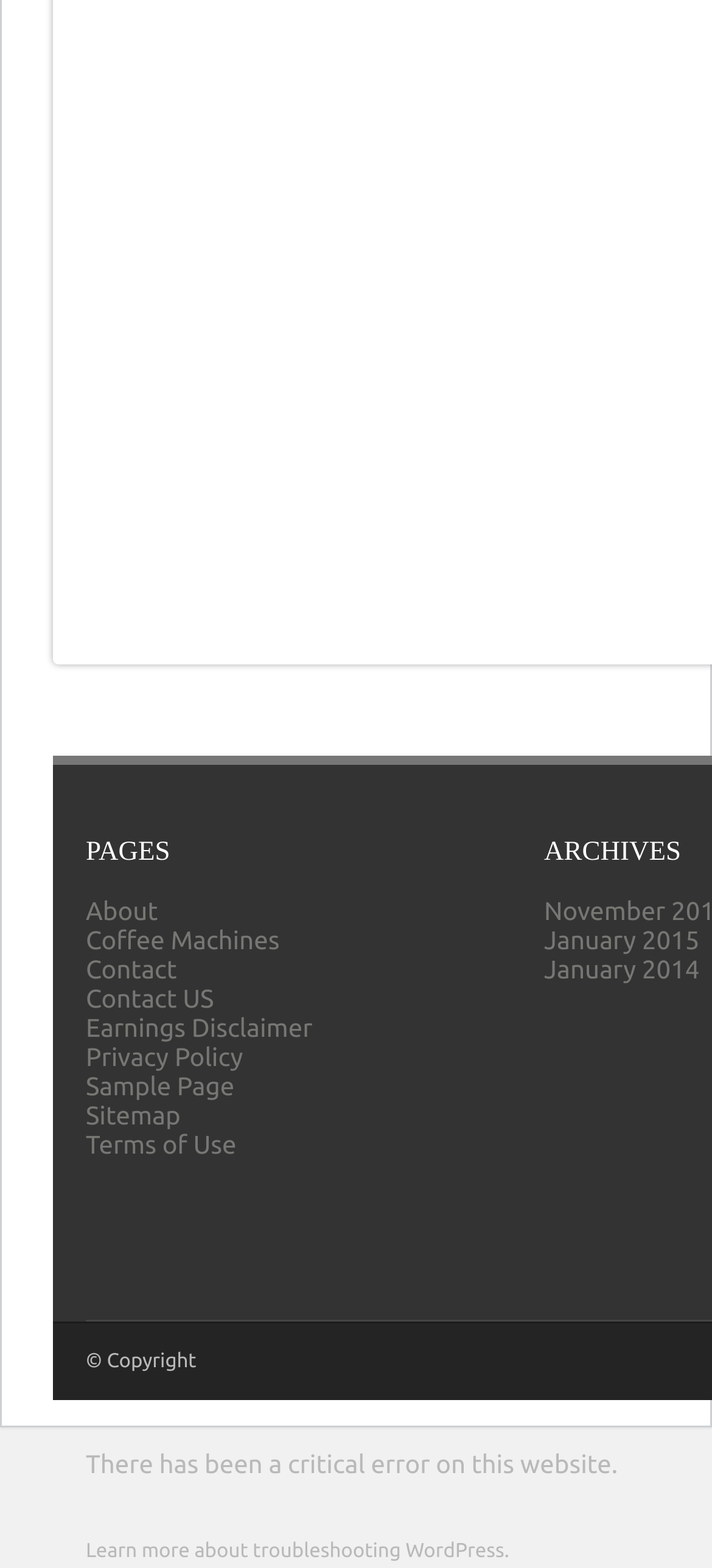Determine the bounding box coordinates for the area you should click to complete the following instruction: "Enter your name".

None